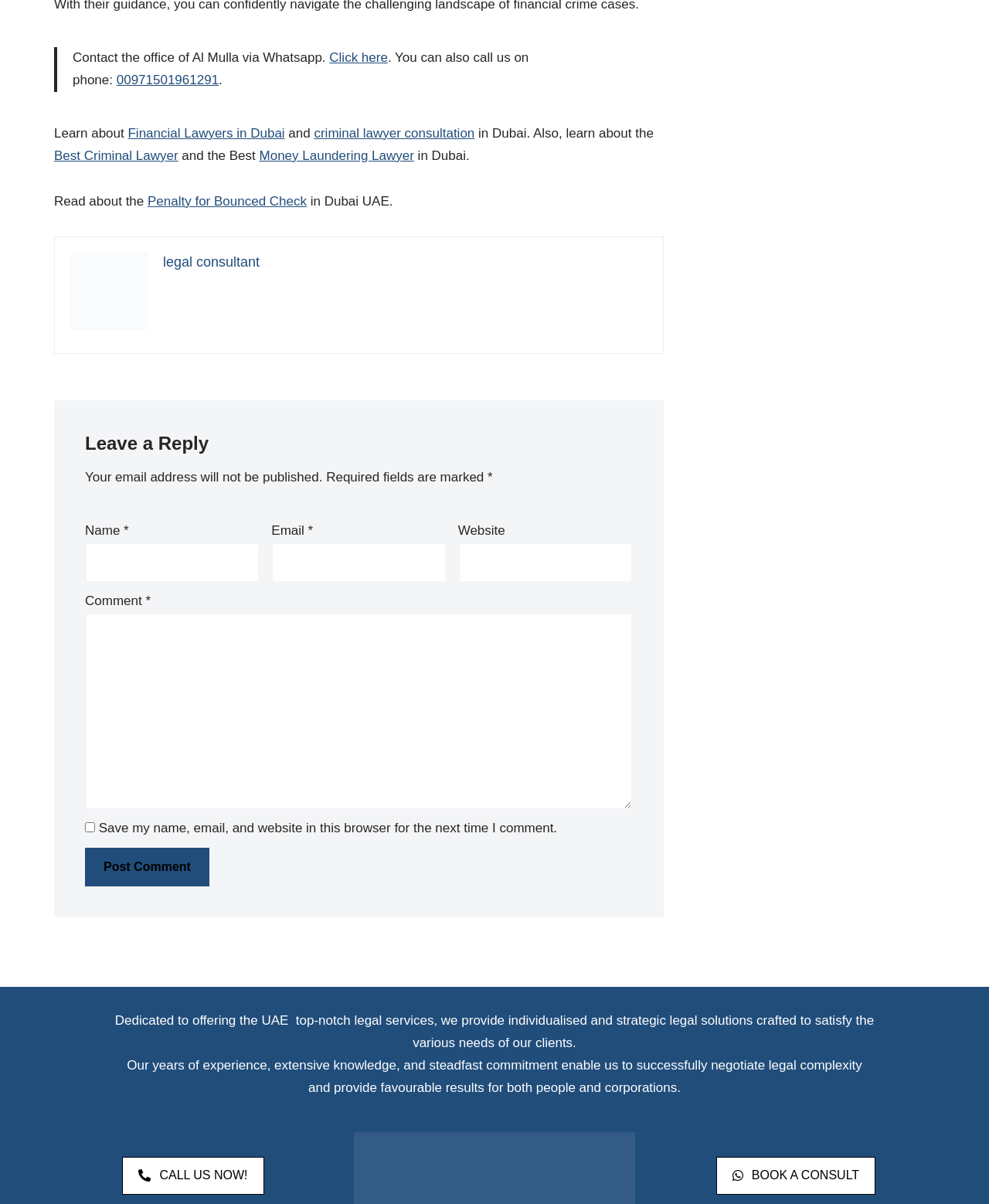Please determine the bounding box coordinates of the section I need to click to accomplish this instruction: "Post a comment".

[0.086, 0.704, 0.212, 0.736]